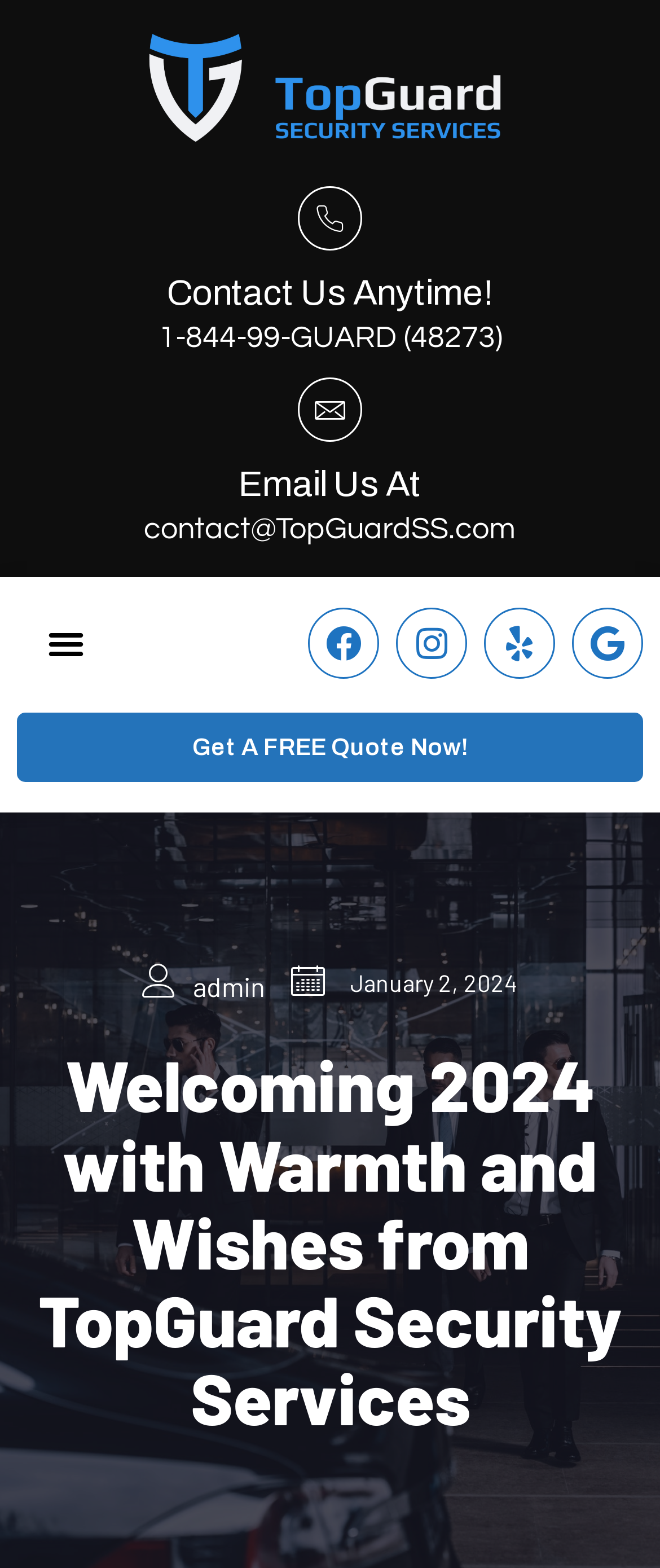Given the webpage screenshot and the description, determine the bounding box coordinates (top-left x, top-left y, bottom-right x, bottom-right y) that define the location of the UI element matching this description: Kwality Industries

None